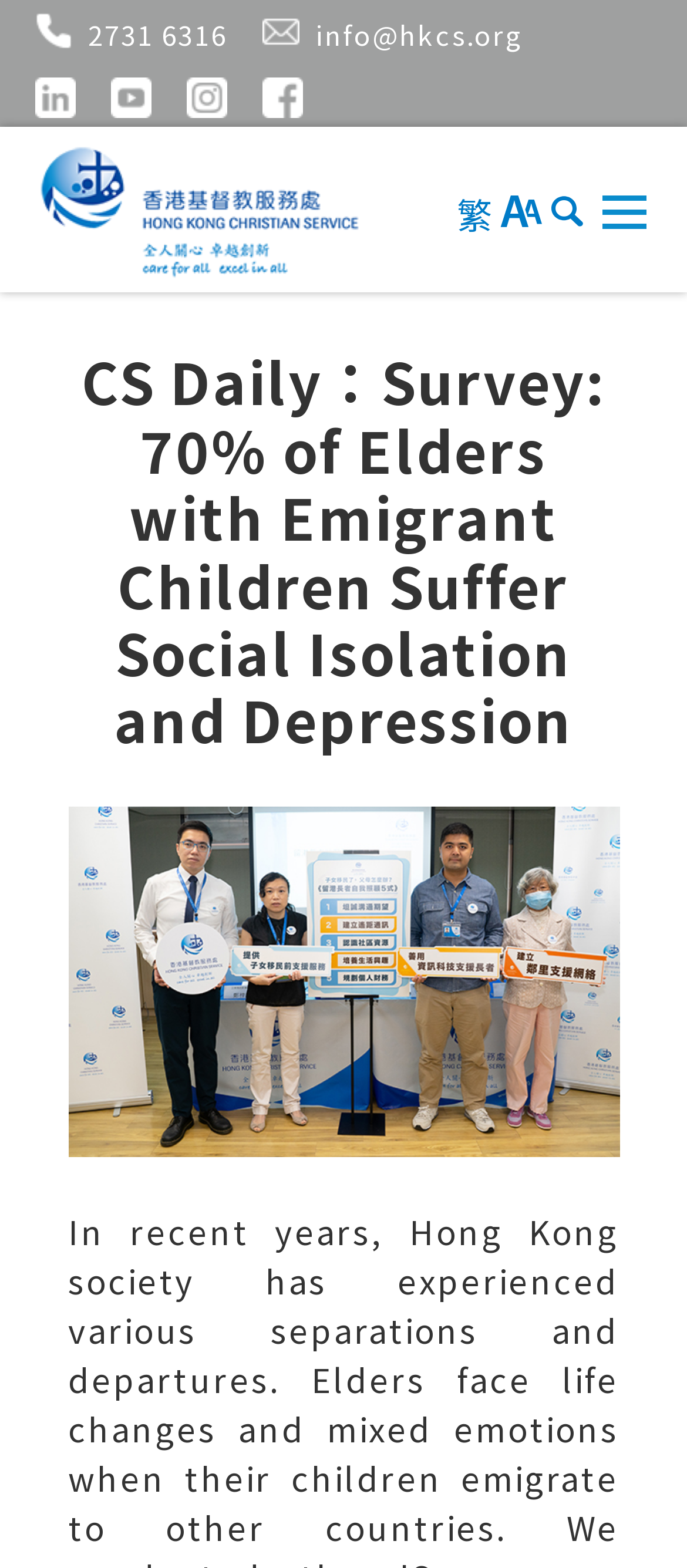Provide the bounding box coordinates of the HTML element this sentence describes: "Home".

None